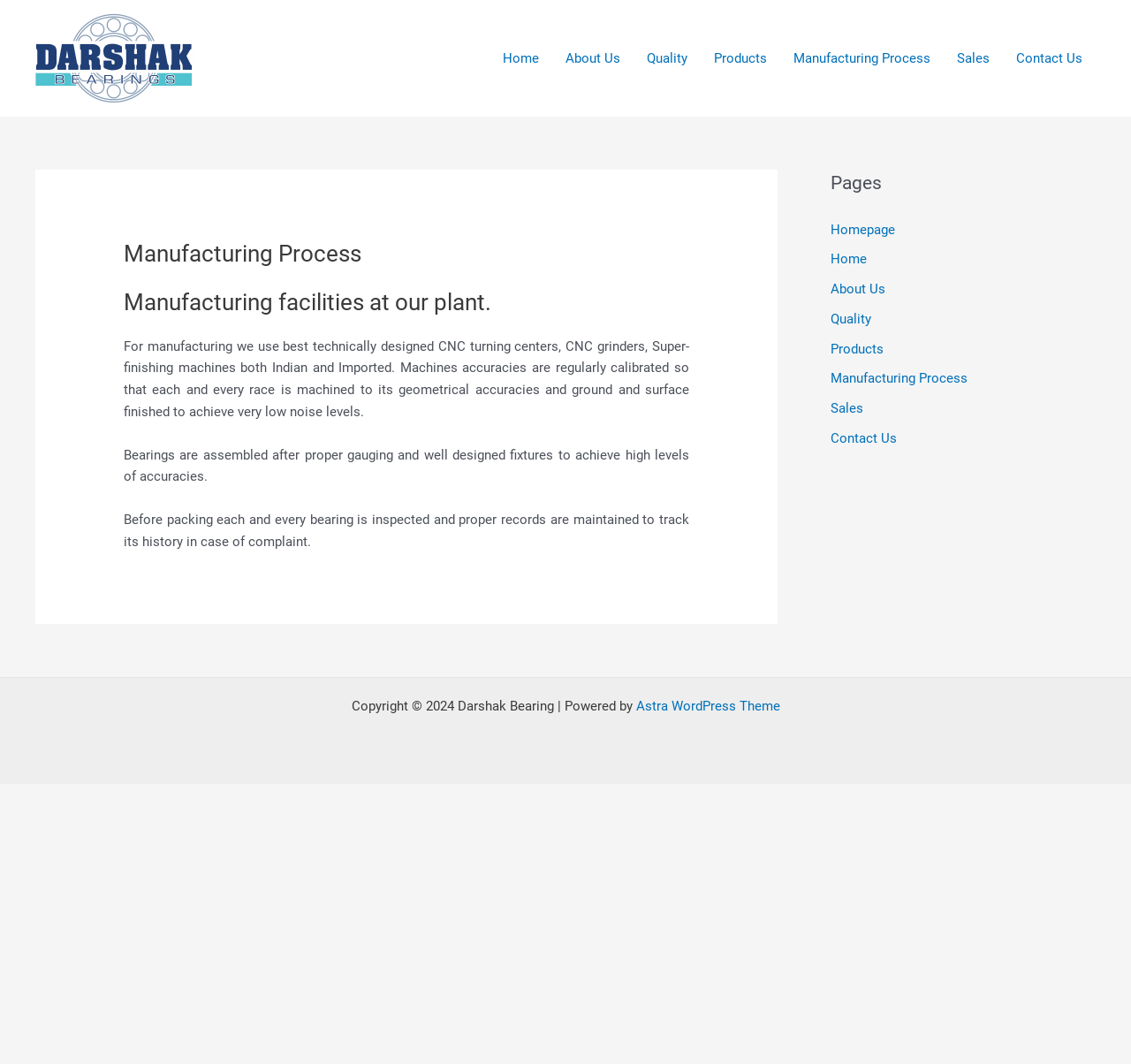Please give a concise answer to this question using a single word or phrase: 
What is the name of the company?

Darshak Bearing